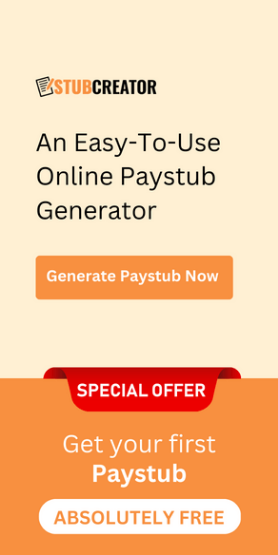Analyze the image and describe all the key elements you observe.

The image features a promotional banner for an online paystub generator, titled "STUBCREATOR." Emphasizing its user-friendly nature, the caption notes, "An Easy-To-Use Online Paystub Generator" prominently displayed above a call-to-action button labeled "Generate Paystub Now." Below, a bright orange section highlights a special offer, stating, "Get your first Paystub ABSOLUTELY FREE," enticing users to take advantage of the service. The layout is designed to attract attention and encourage quick engagement with the platform.